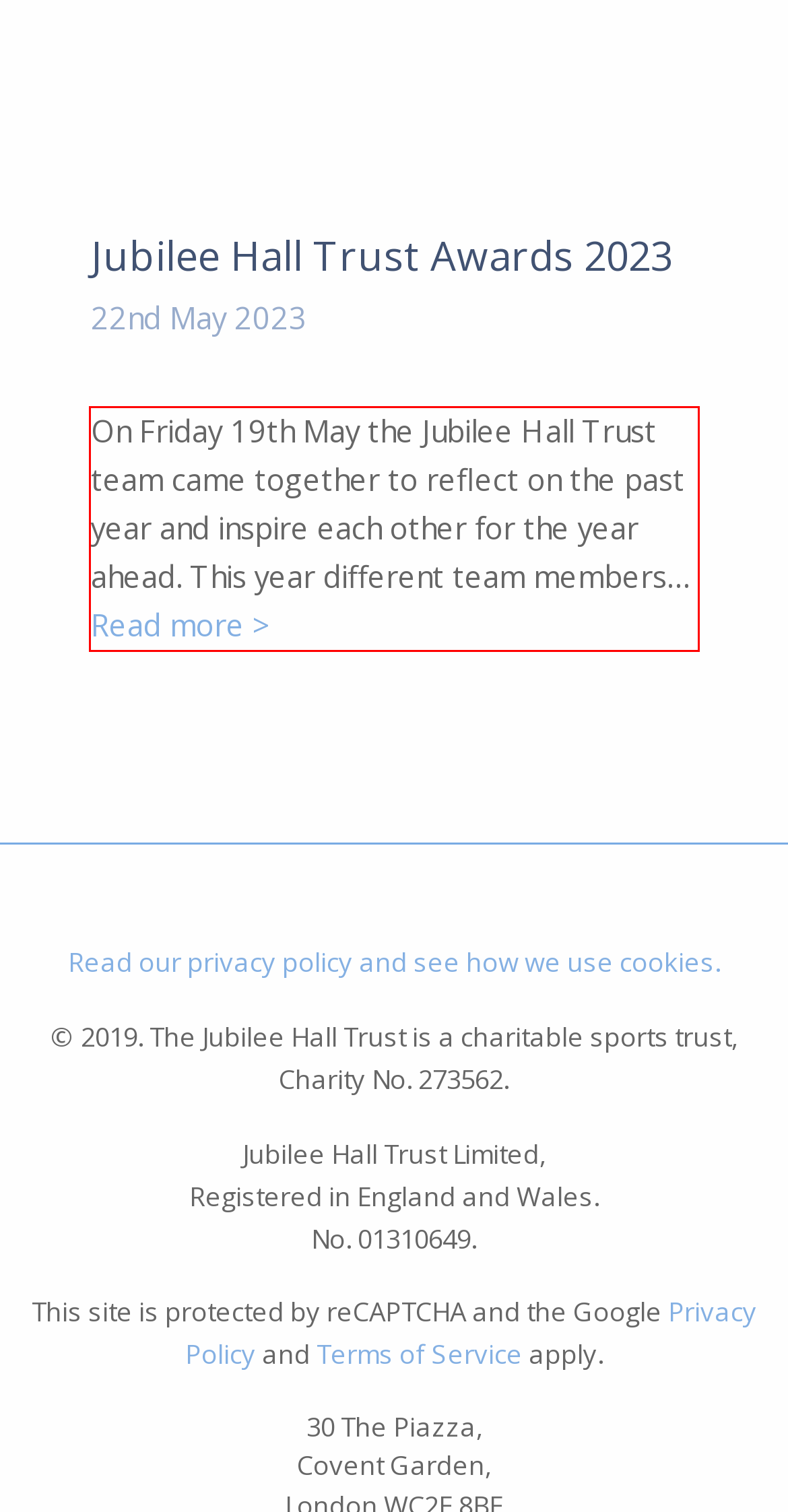You are given a screenshot showing a webpage with a red bounding box. Perform OCR to capture the text within the red bounding box.

On Friday 19th May the Jubilee Hall Trust team came together to reflect on the past year and inspire each other for the year ahead. This year different team members… Read more >